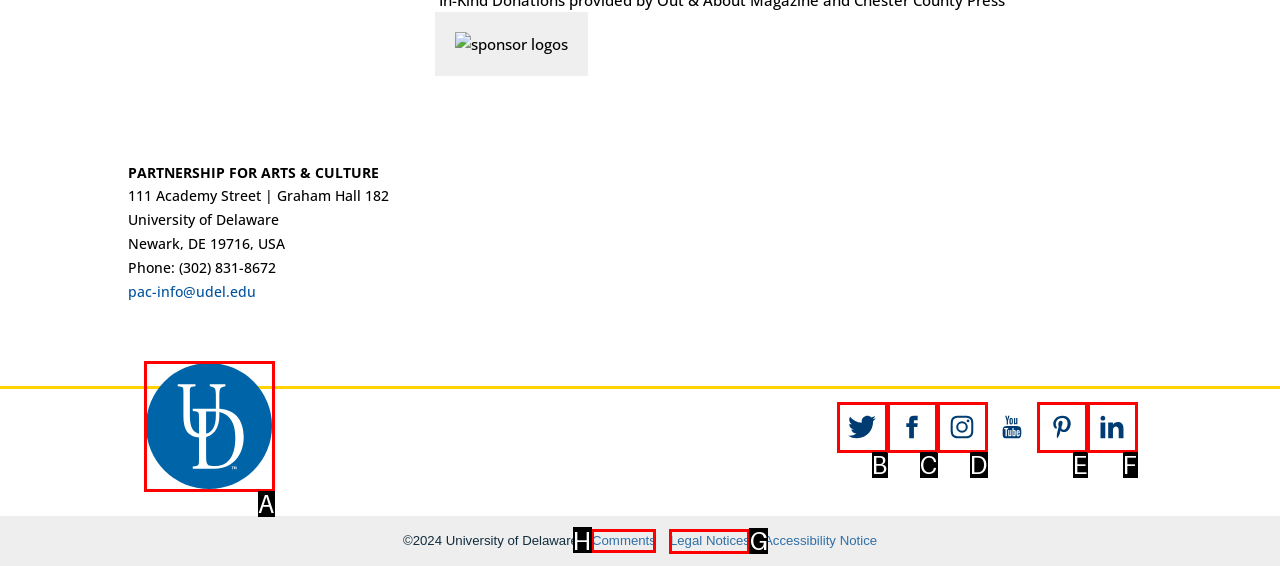Choose the HTML element that needs to be clicked for the given task: View the comments Respond by giving the letter of the chosen option.

H